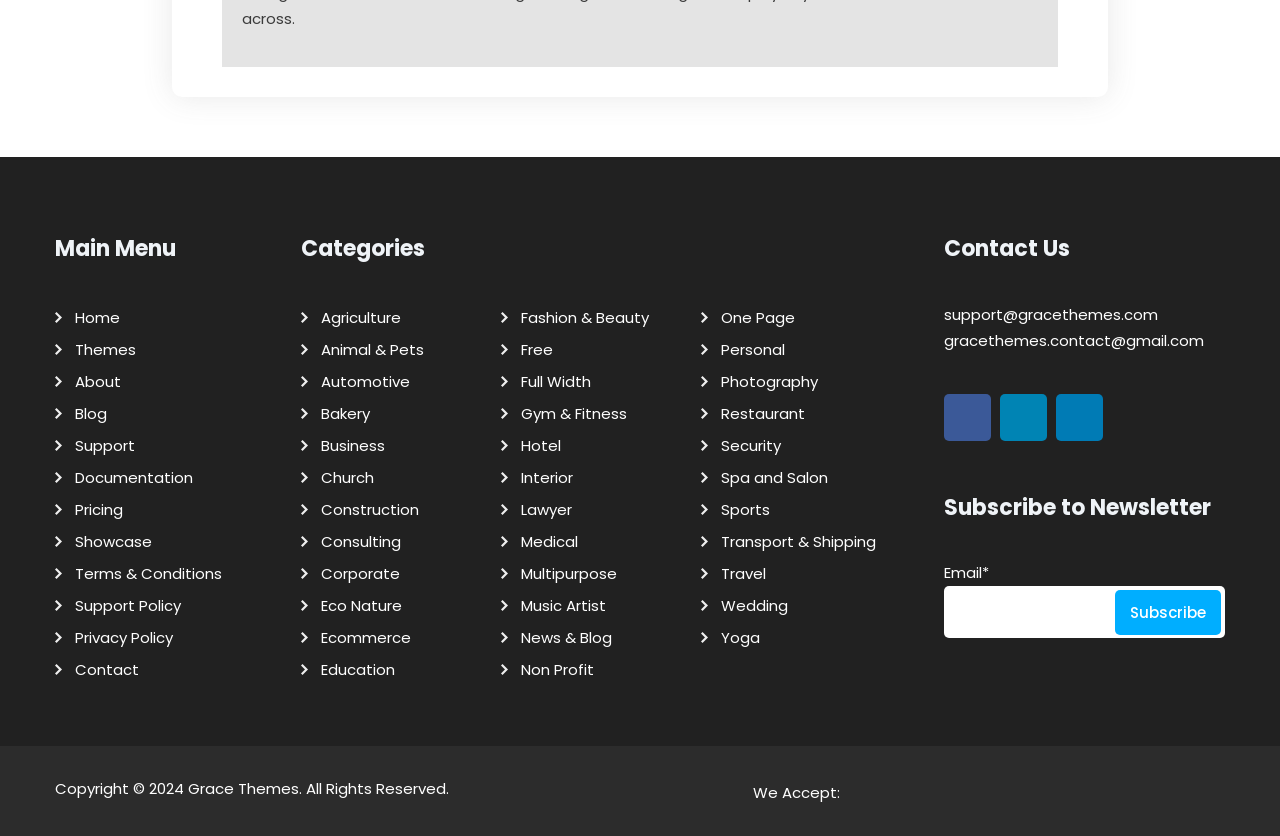What is the copyright information of this website?
Based on the visual, give a brief answer using one word or a short phrase.

Copyright 2024 Grace Themes